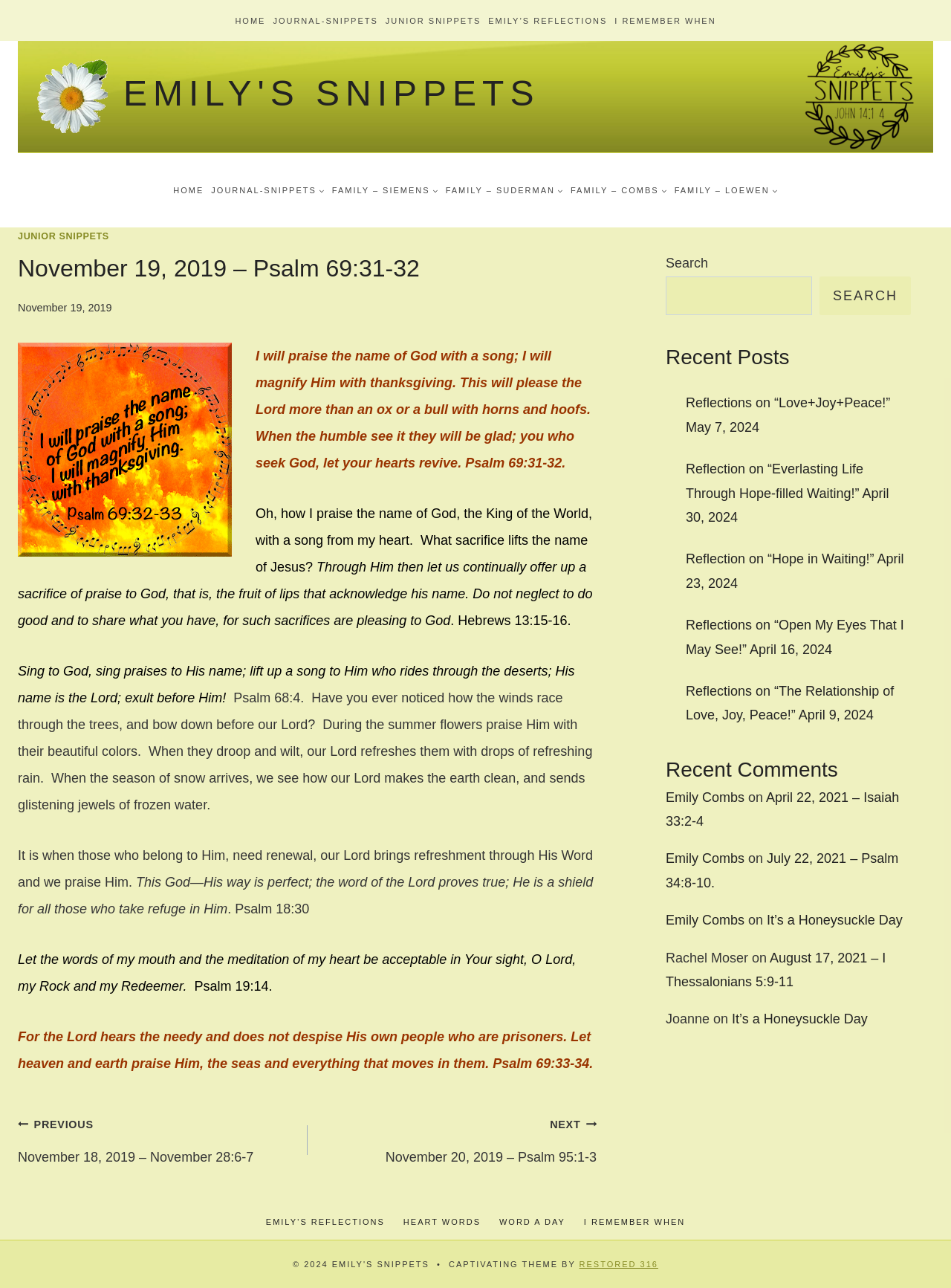What is the search button text?
Based on the content of the image, thoroughly explain and answer the question.

In the right sidebar, there is a search box with a button next to it, and the button text says 'SEARCH'.